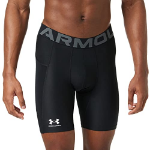Provide an in-depth description of the image.

The image showcases a pair of Under Armour Men's Armour HeatGear Compression Shorts, designed for athletic performance and comfort. These sleek, black compression shorts feature the iconic Under Armour logo prominently displayed at the bottom. The waistband is styled with "ARMOUR" printed in bold grey lettering, ensuring a secure fit during workouts. Ideal for various sports activities, these shorts provide a snug fit that helps support muscles and reduce fatigue while maintaining breathability. Known for their moisture-wicking properties, they keep you dry and comfortable, making them a popular choice among athletes.